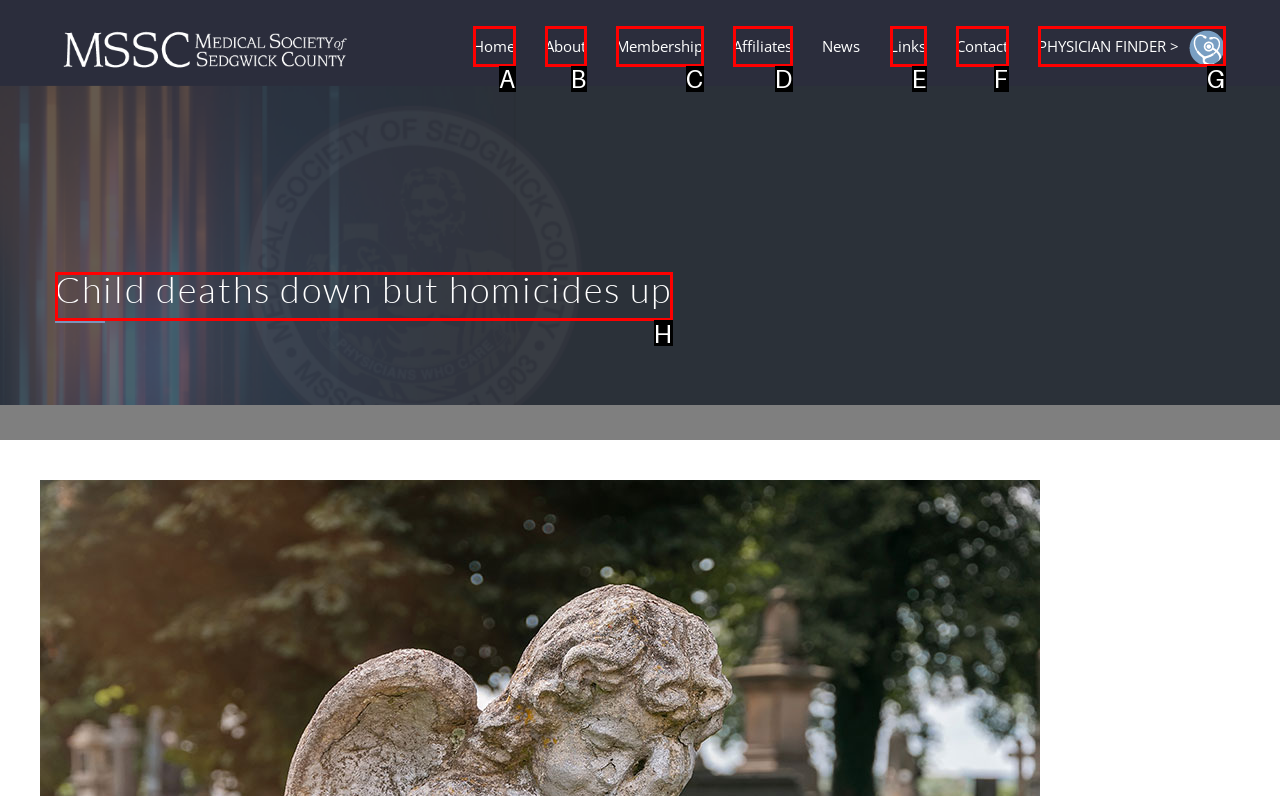Specify which element within the red bounding boxes should be clicked for this task: View the child deaths down but homicides up article Respond with the letter of the correct option.

H